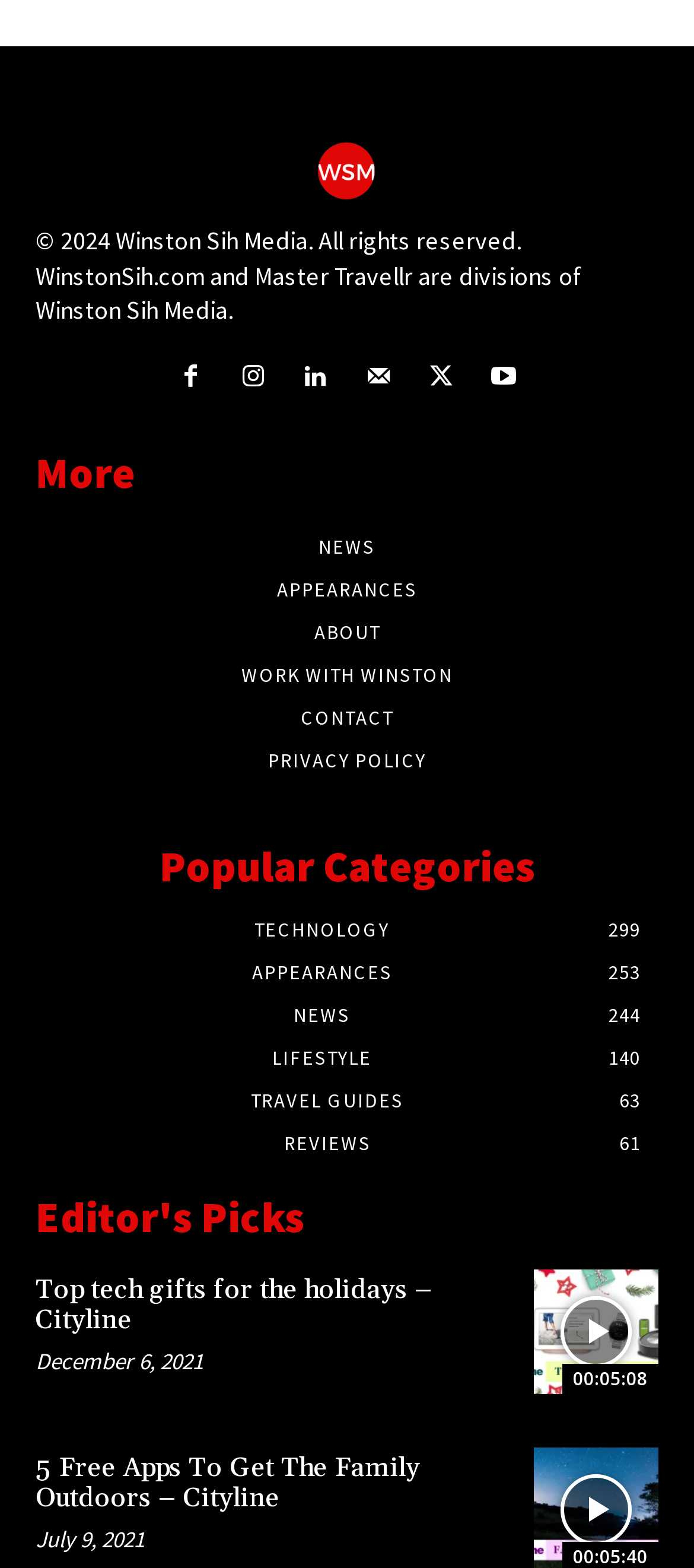Determine the bounding box coordinates for the area that should be clicked to carry out the following instruction: "Read Top tech gifts for the holidays – Cityline".

[0.051, 0.812, 0.623, 0.852]